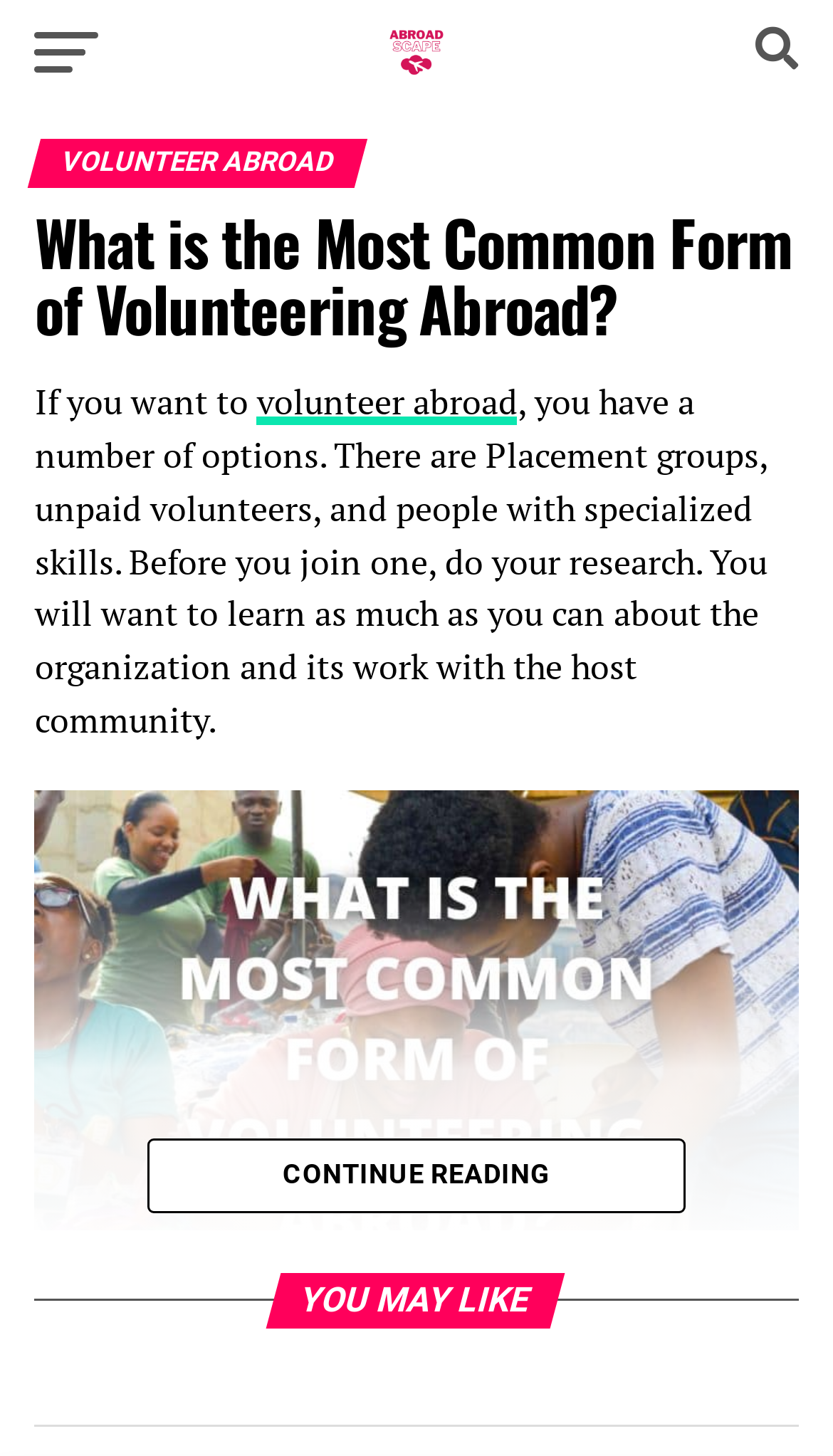Give a short answer to this question using one word or a phrase:
What are the three types of volunteers mentioned?

Placement groups, unpaid volunteers, and people with specialized skills